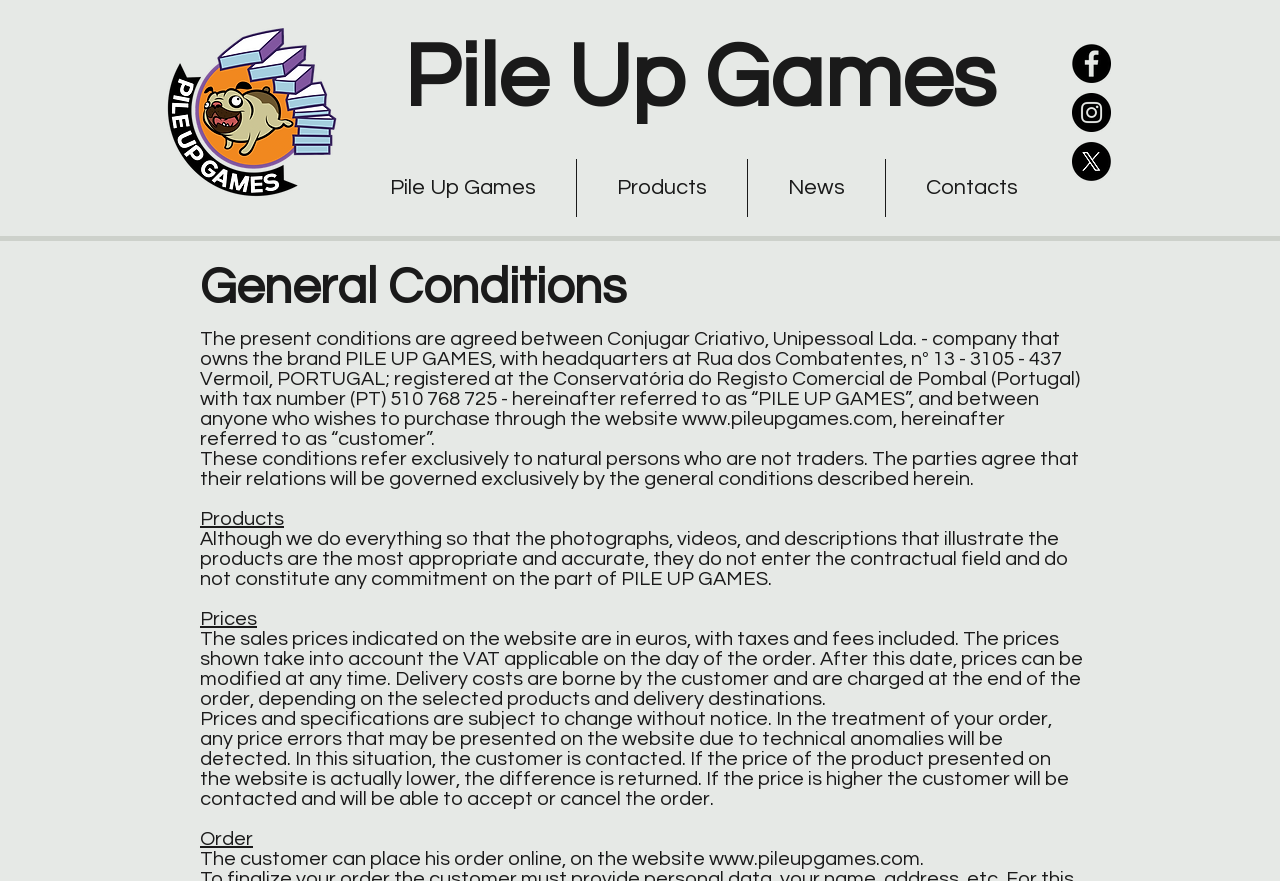Summarize the contents and layout of the webpage in detail.

The webpage is about the general conditions of Pile Up Games, a company that owns a brand and operates a website for purchasing products. At the top left corner, there is a logo of Pile Up Games, which is also a link to the website. Next to the logo, there is a heading that reads "Pile Up Games". 

Below the logo and heading, there is a navigation menu with links to "Pile Up Games", "Products", "News", and "Contacts". 

On the top right corner, there is a social bar with links to Facebook, Instagram, and X, each represented by an image. 

The main content of the webpage is divided into sections, starting with a heading that reads "General Conditions". The first section describes the agreement between Pile Up Games and customers who wish to purchase through the website. 

The following sections discuss the products, prices, and order process. The text explains that product descriptions and prices are subject to change, and that customers are responsible for delivery costs. There are also links to the website throughout the text. 

Overall, the webpage provides detailed information about the general conditions of purchasing products from Pile Up Games, including the agreement, products, prices, and order process.